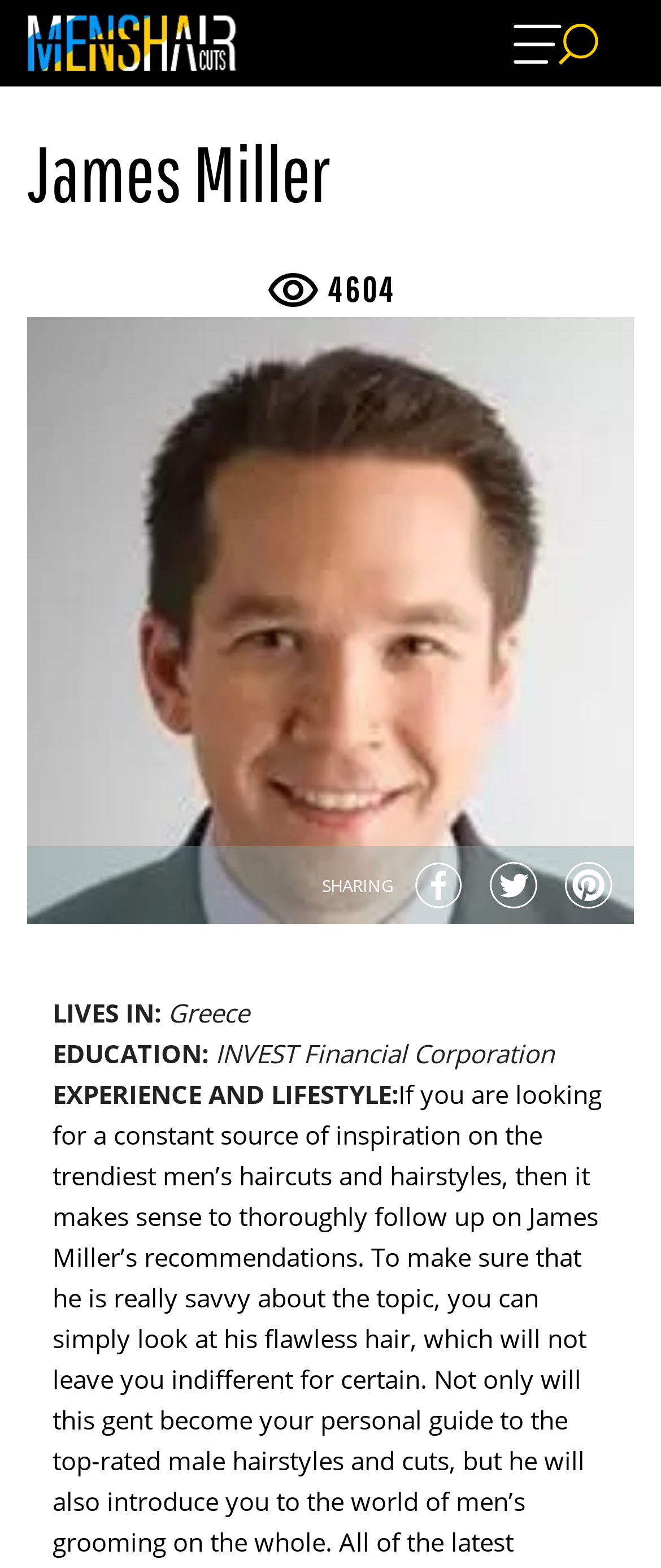Given the description of a UI element: "Pinterest", identify the bounding box coordinates of the matching element in the webpage screenshot.

[0.846, 0.546, 0.933, 0.583]